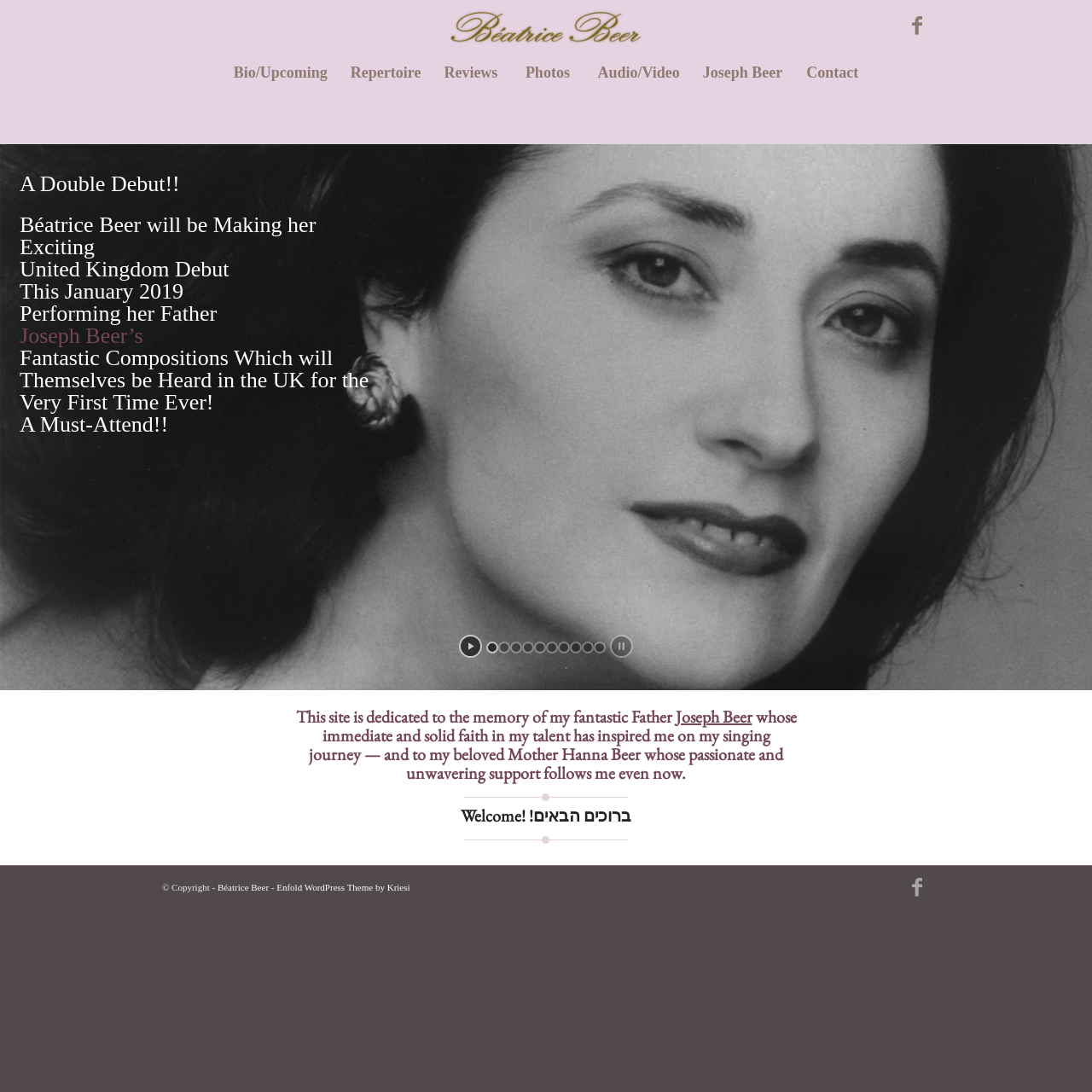Find the bounding box coordinates of the clickable area required to complete the following action: "Read about Joseph Beer".

[0.633, 0.047, 0.727, 0.086]